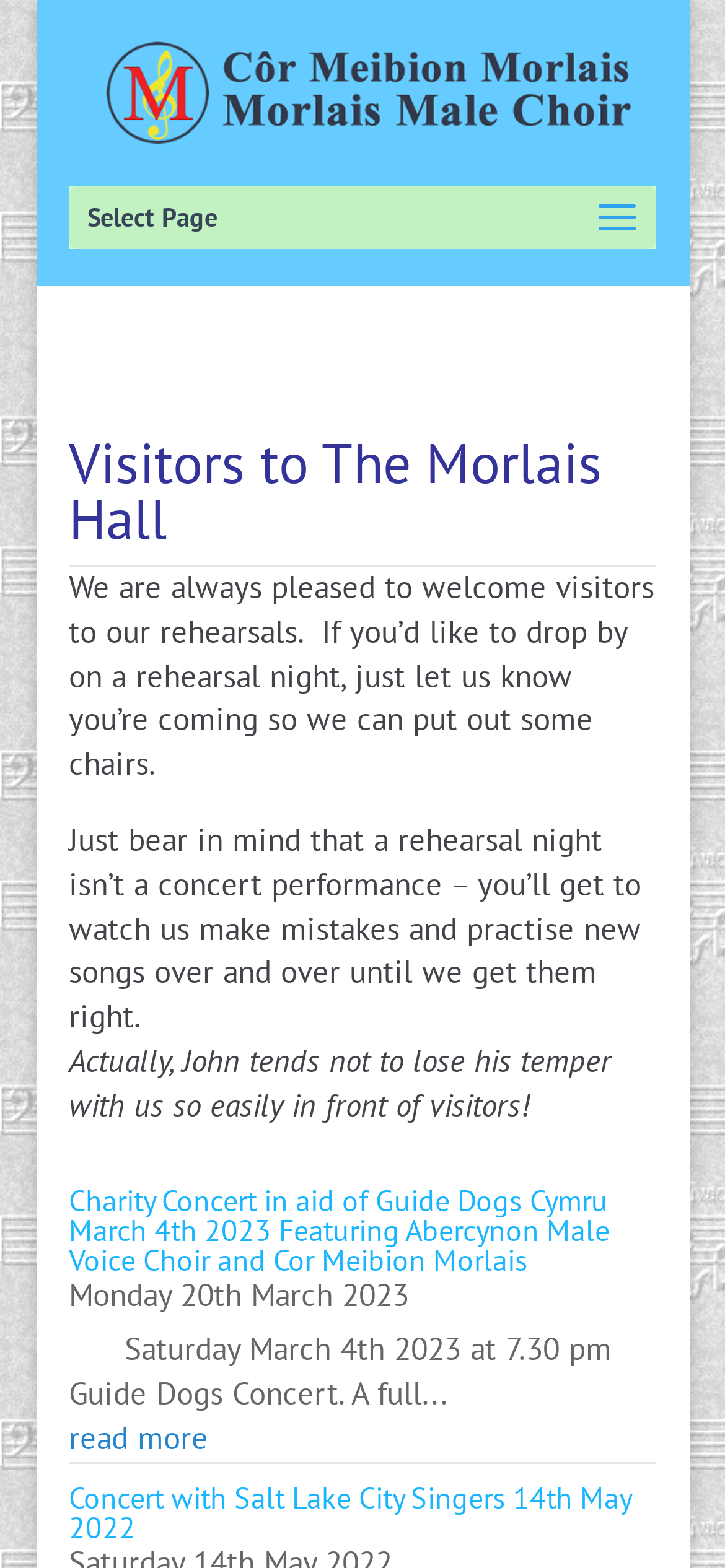Your task is to extract the text of the main heading from the webpage.

Visitors to The Morlais Hall
